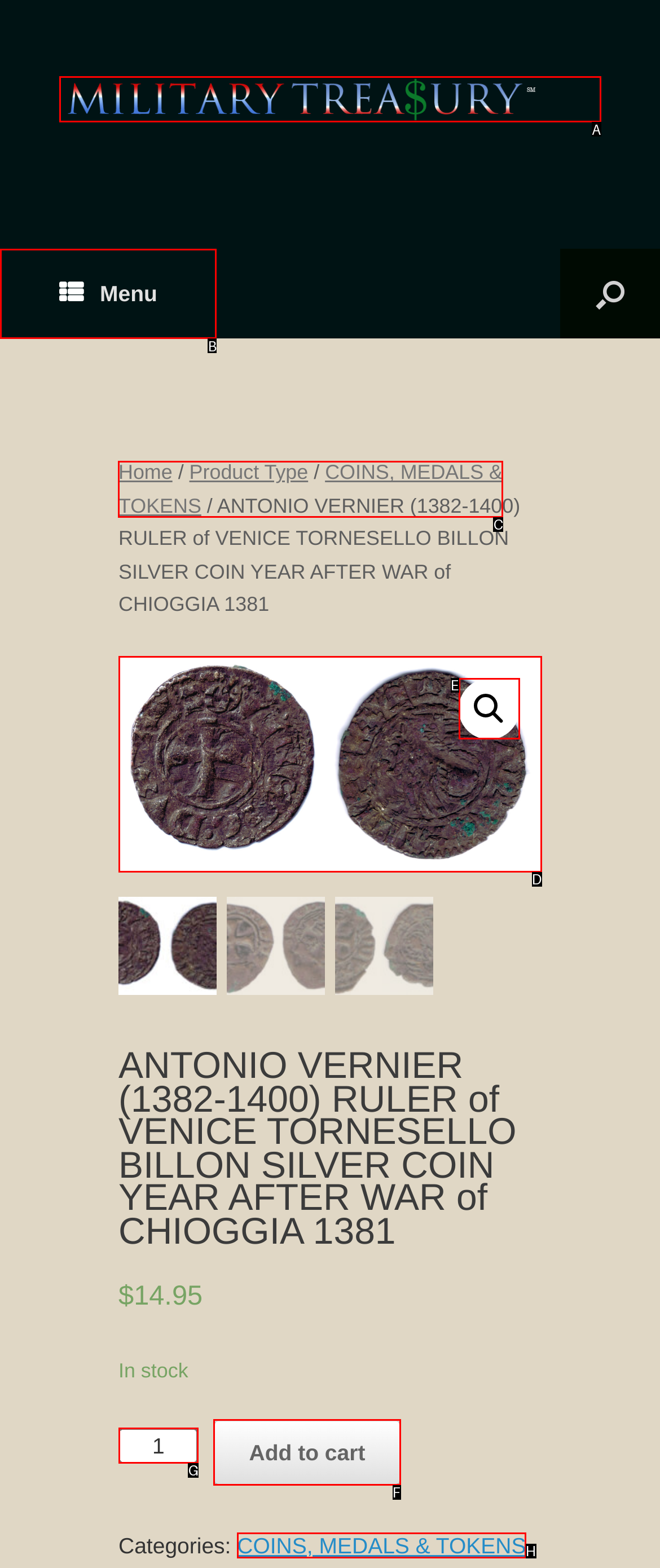Select the correct UI element to click for this task: View COINS, MEDALS & TOKENS.
Answer using the letter from the provided options.

C